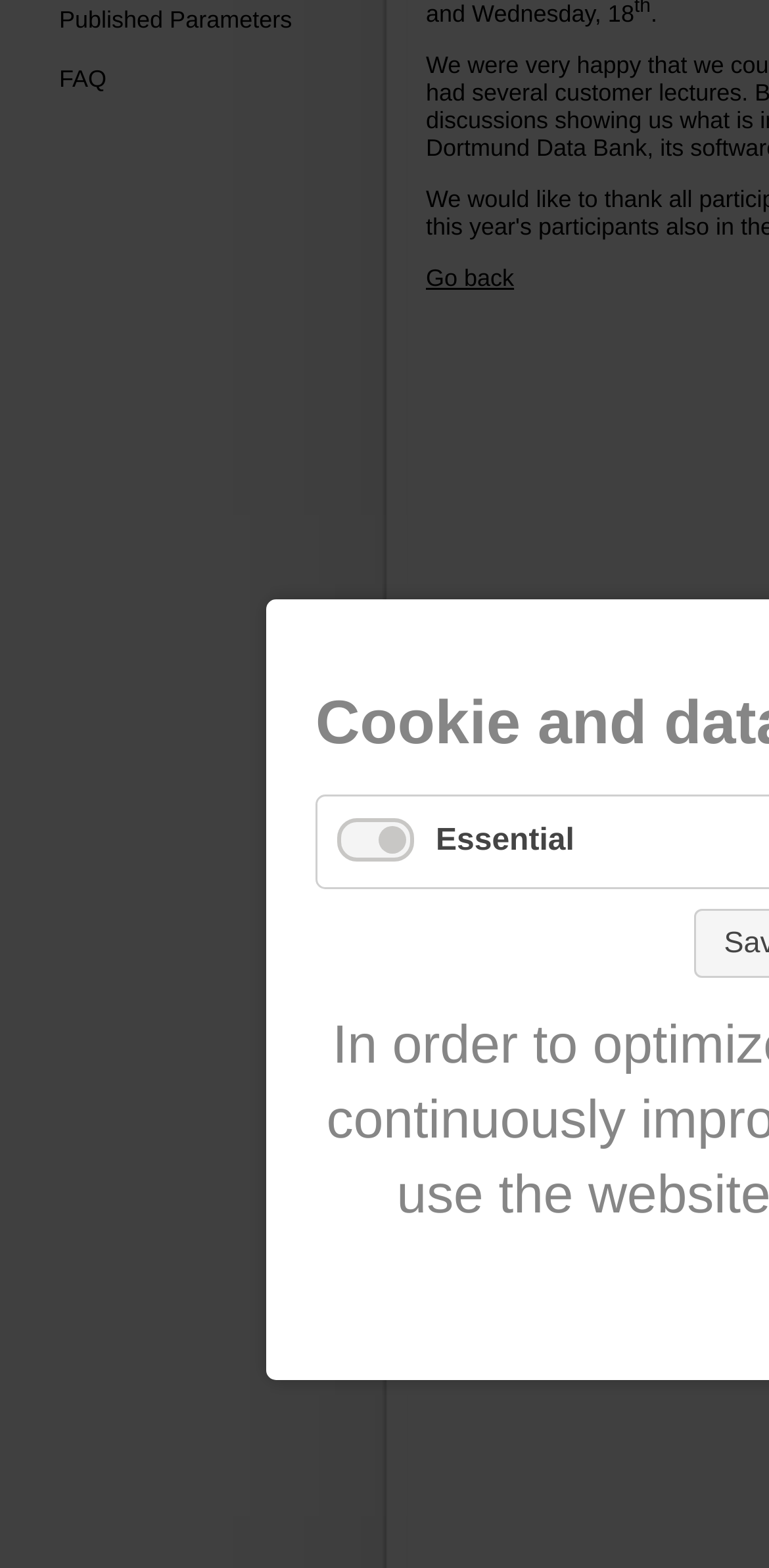Provide the bounding box coordinates of the HTML element described by the text: "Published Parameters". The coordinates should be in the format [left, top, right, bottom] with values between 0 and 1.

[0.077, 0.004, 0.38, 0.021]